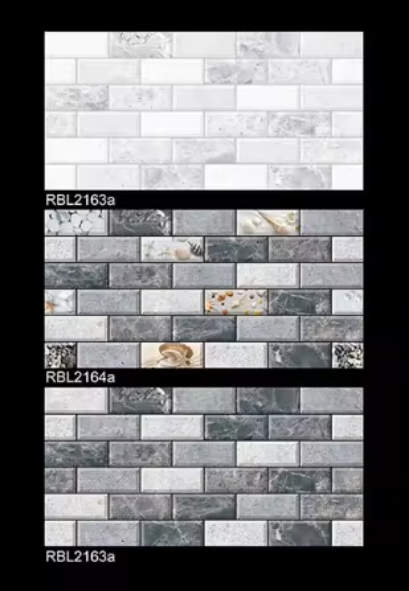Provide a comprehensive description of the image.

The image showcases a collection of stylish backsplash tiles ideal for kitchen or bathroom renovations. It features three distinct designs arranged vertically:

1. **Top Row:** A clean and minimalist white backsplash, offering a classic touch and brightening the space with a glossy finish.
  
2. **Middle Row:** A sophisticated grey tile with varying tones, adorned with subtle patterns that provide texture and depth. Some tiles include decorative accents, adding an artistic flair suitable for modern or contemporary designs.

3. **Bottom Row:** A darker grey backsplash that combines multiple shades and intricate details for a more dynamic look. This style can create a dramatic contrast in lighter spaces, making it perfect for accent walls or unique feature areas.

These tiles not only elevate the aesthetics of a kitchen or bathroom but also cater to diverse design preferences, whether homeowners seek elegance, modernity, or a sophisticated ambiance in their remodeling projects.